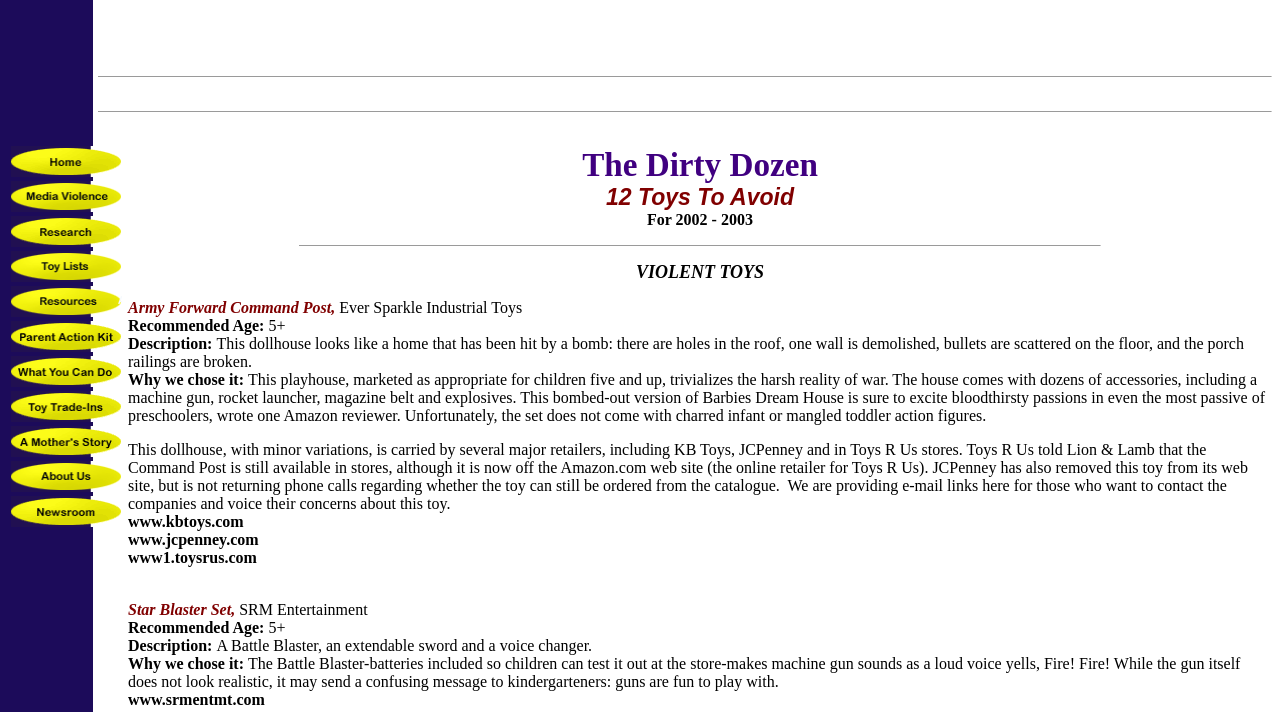Use a single word or phrase to respond to the question:
What is the name of the project?

Lion & Lamb Project